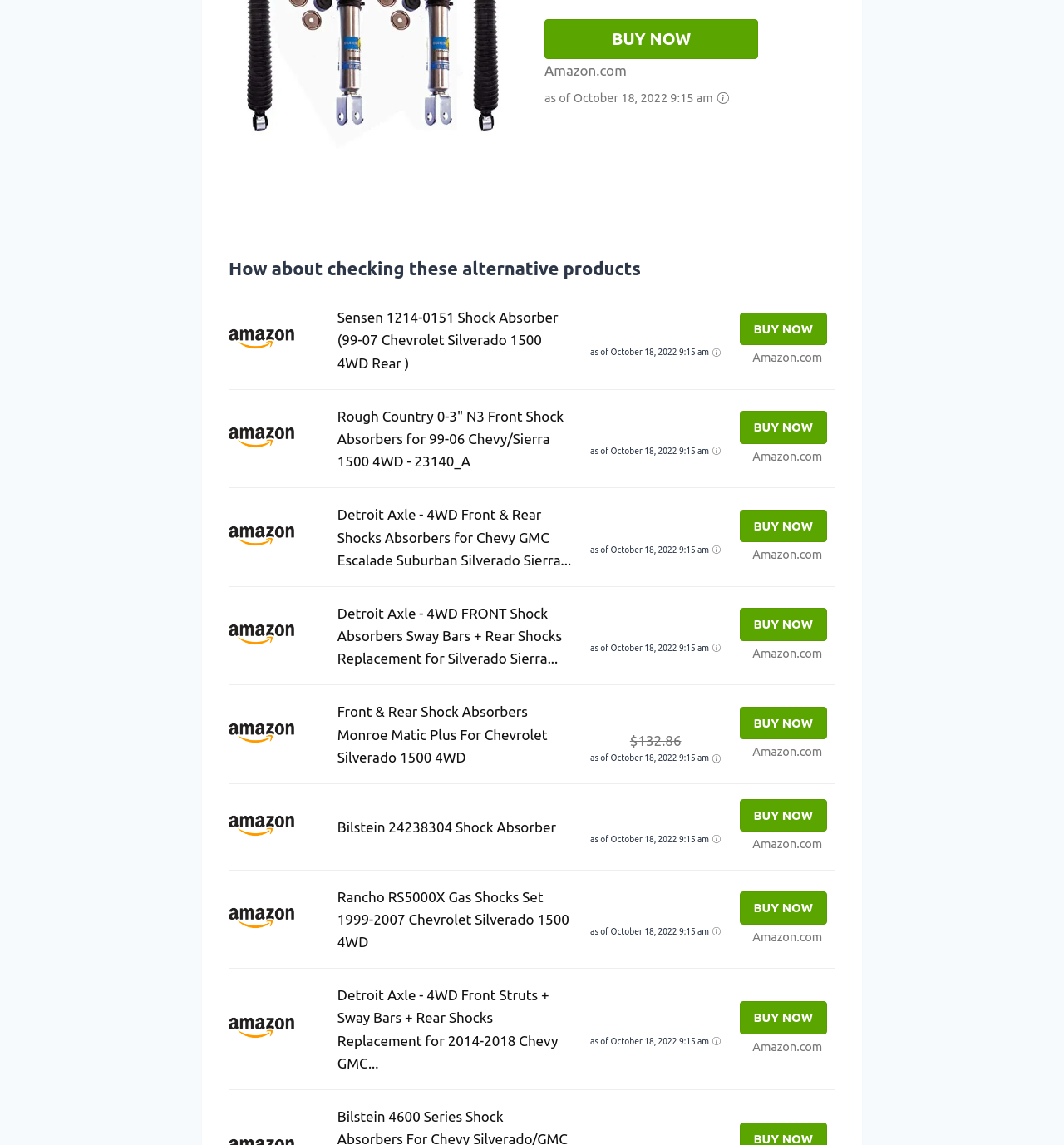Determine the bounding box coordinates of the clickable element necessary to fulfill the instruction: "Buy from Amazon". Provide the coordinates as four float numbers within the 0 to 1 range, i.e., [left, top, right, bottom].

[0.695, 0.273, 0.777, 0.301]